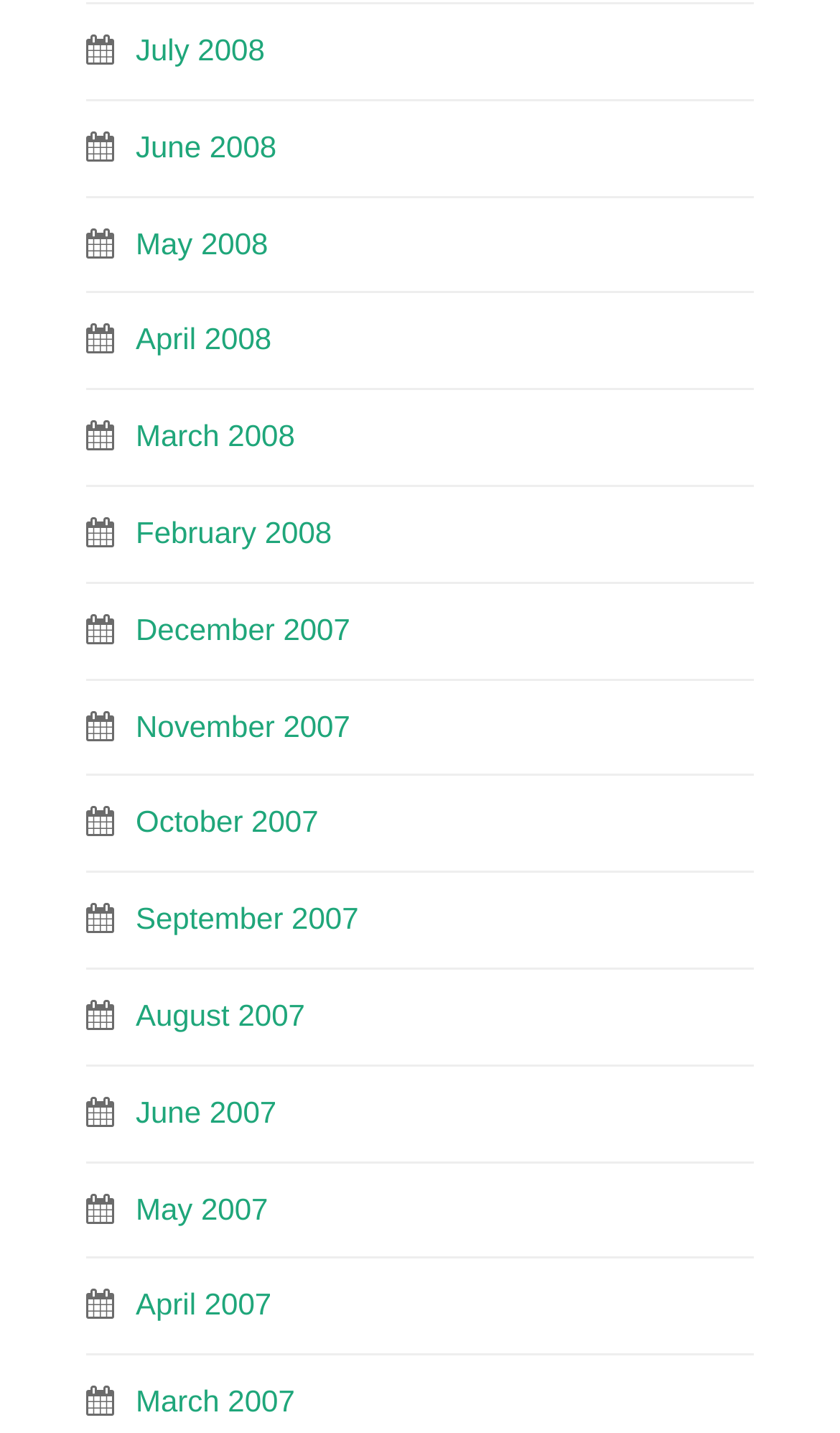Answer the question in one word or a short phrase:
How many months are listed?

15